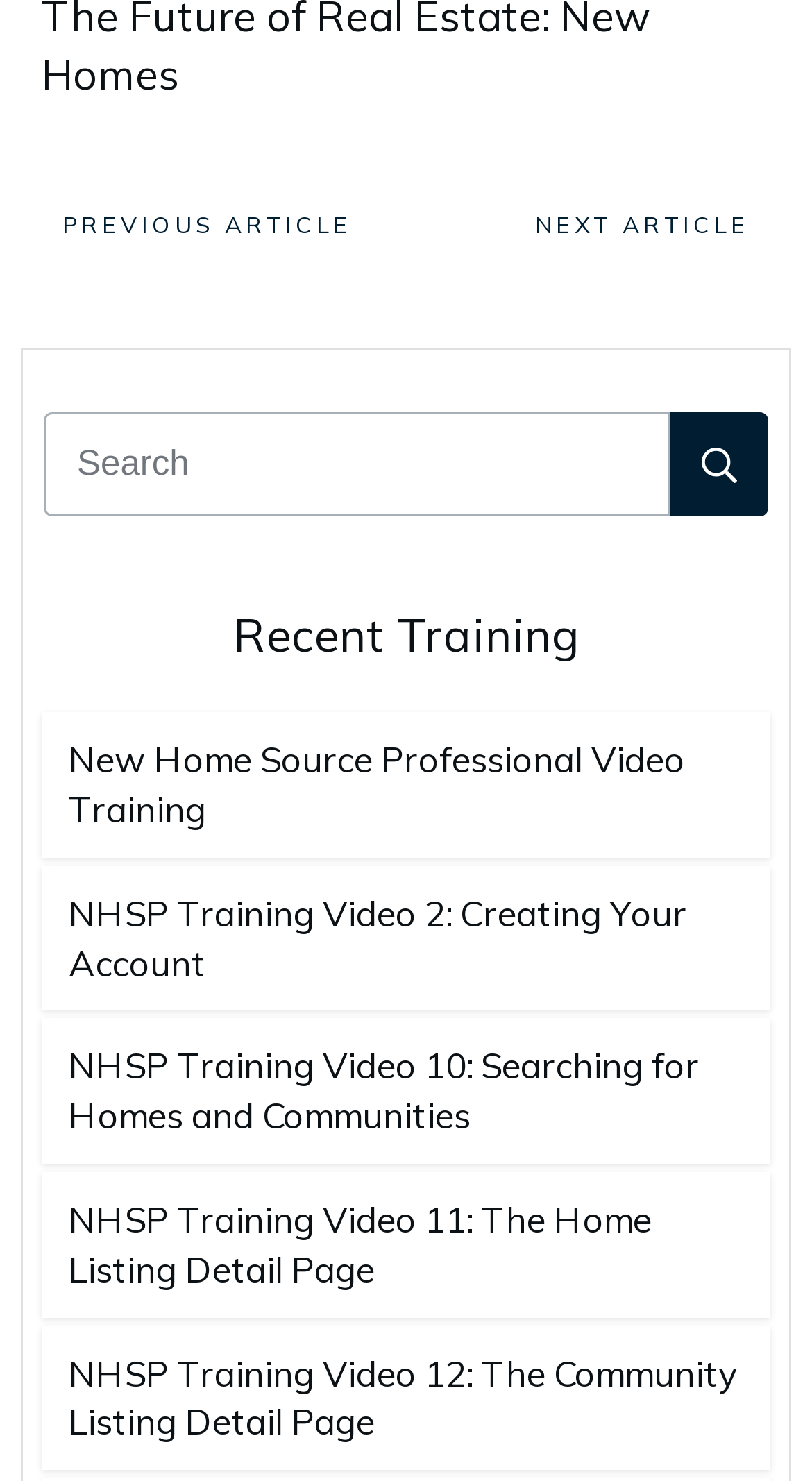Extract the bounding box for the UI element that matches this description: "Best OTC Appetite Suppressants".

None